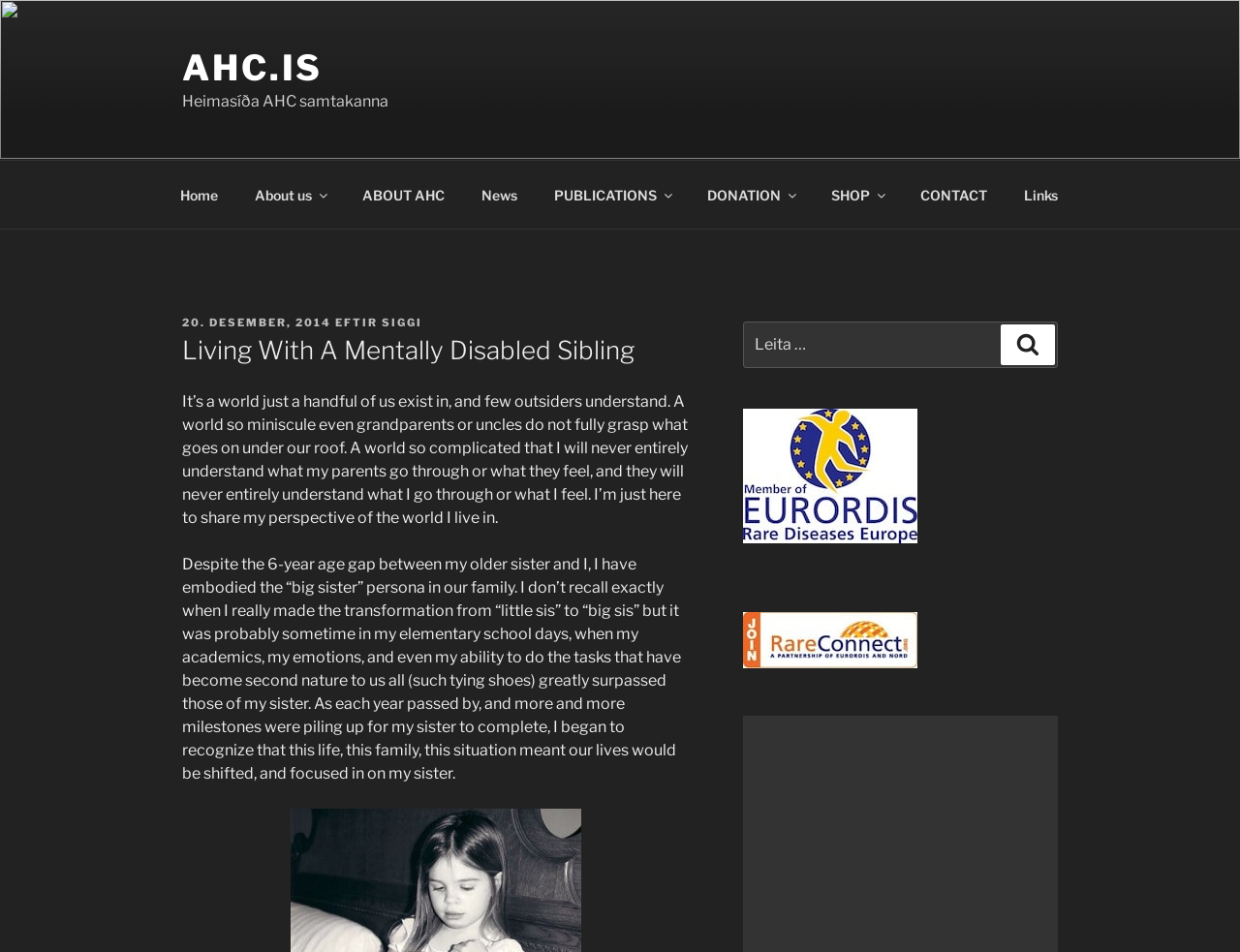Determine the bounding box coordinates for the region that must be clicked to execute the following instruction: "Search for something".

[0.599, 0.338, 0.853, 0.387]